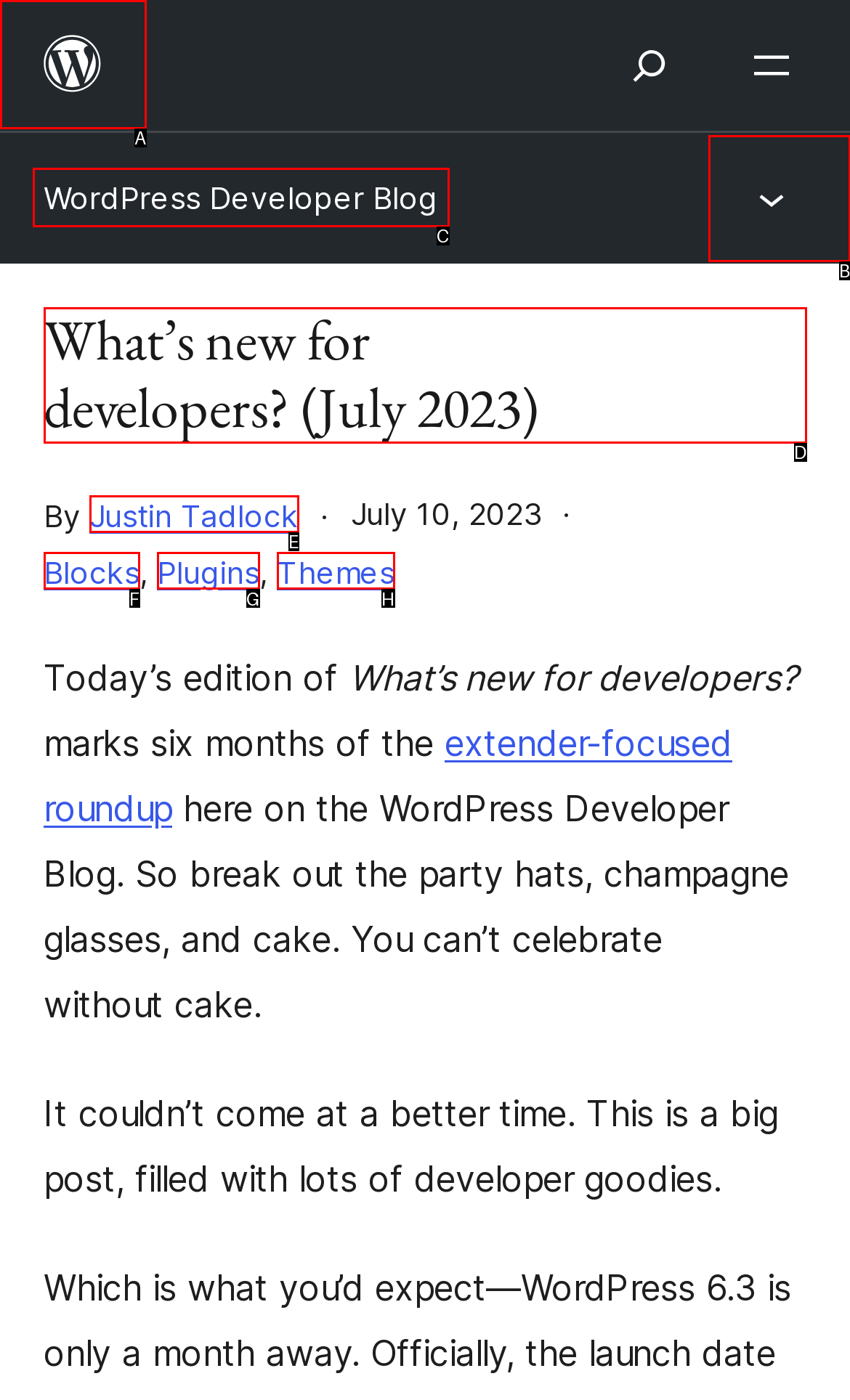Which UI element's letter should be clicked to achieve the task: Visit WordPress.org
Provide the letter of the correct choice directly.

A